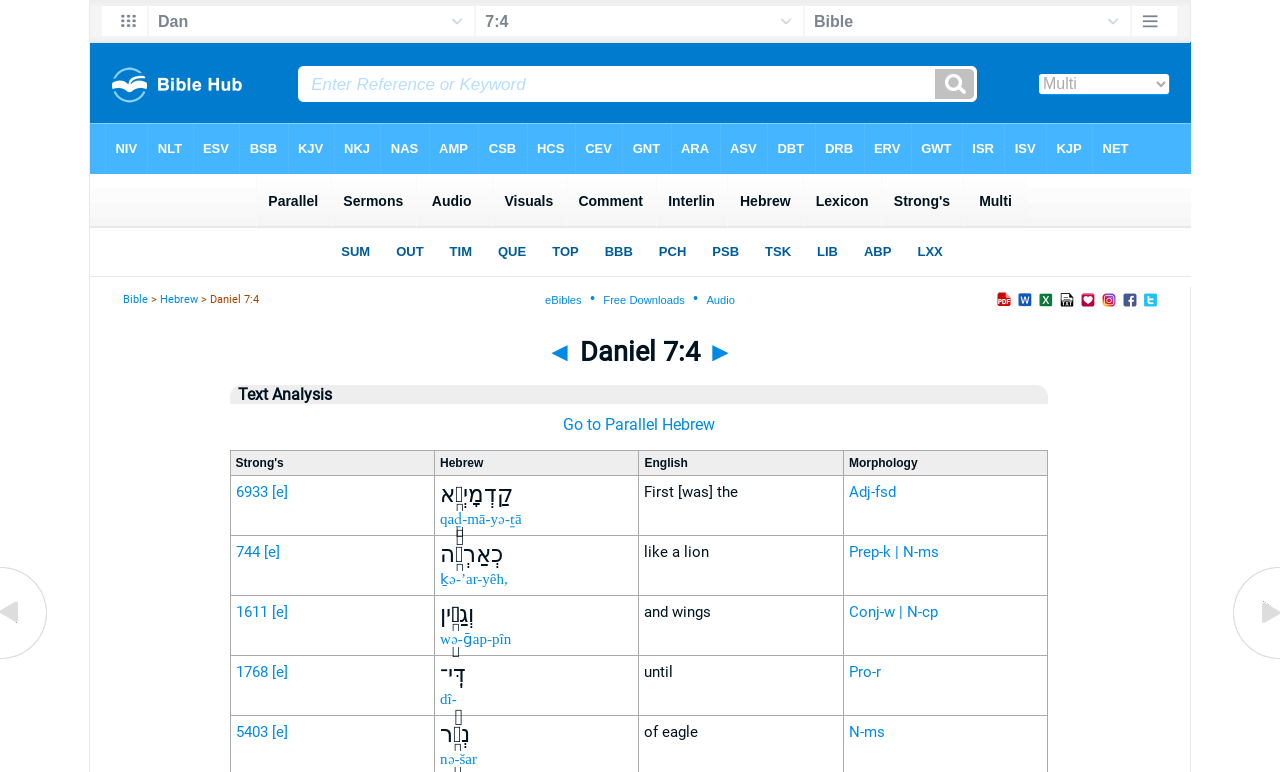Identify the bounding box coordinates of the clickable region to carry out the given instruction: "Click on '◄'".

[0.427, 0.435, 0.448, 0.477]